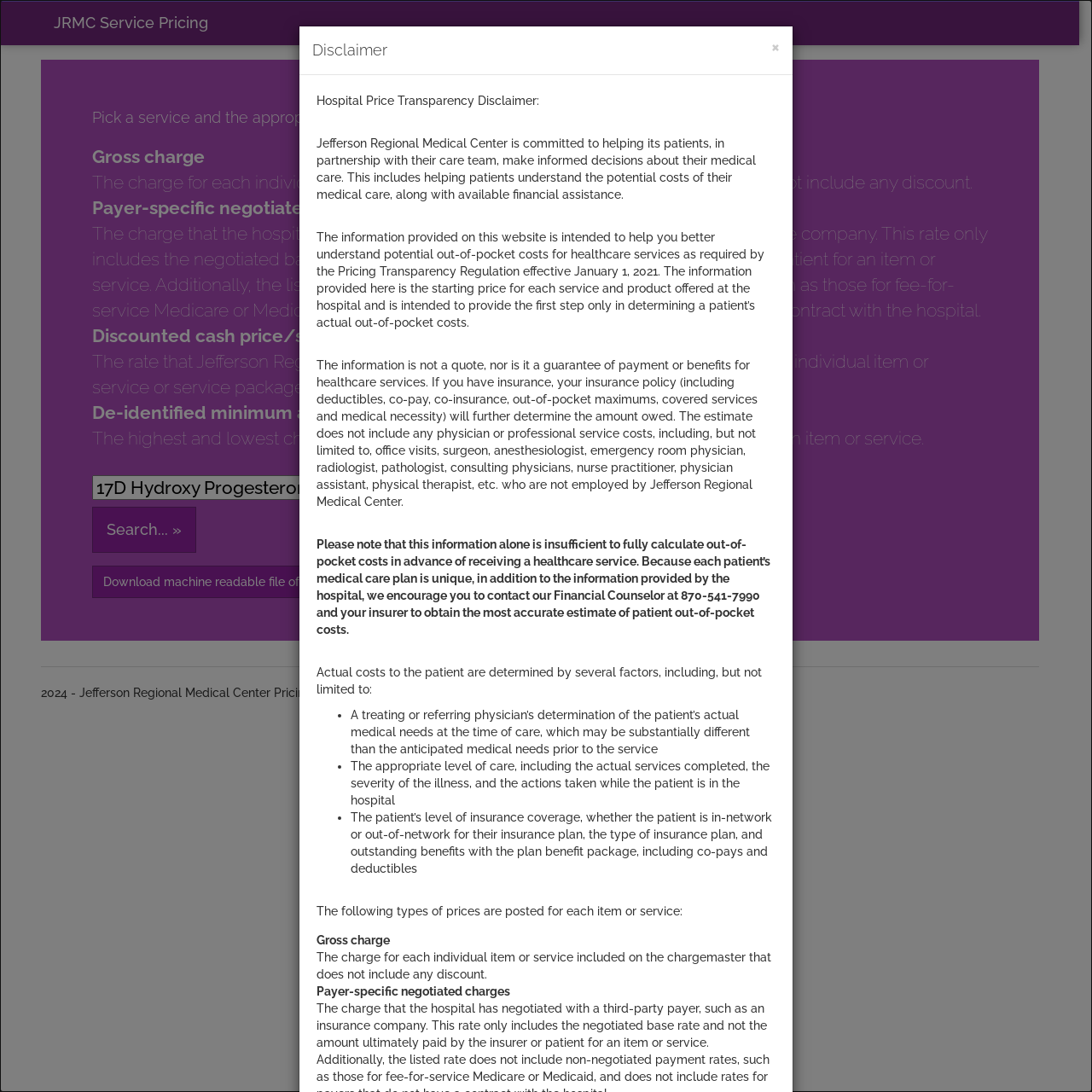What types of prices are posted for each item or service?
Using the image, give a concise answer in the form of a single word or short phrase.

Gross charge, payer-specific negotiated charges, etc.